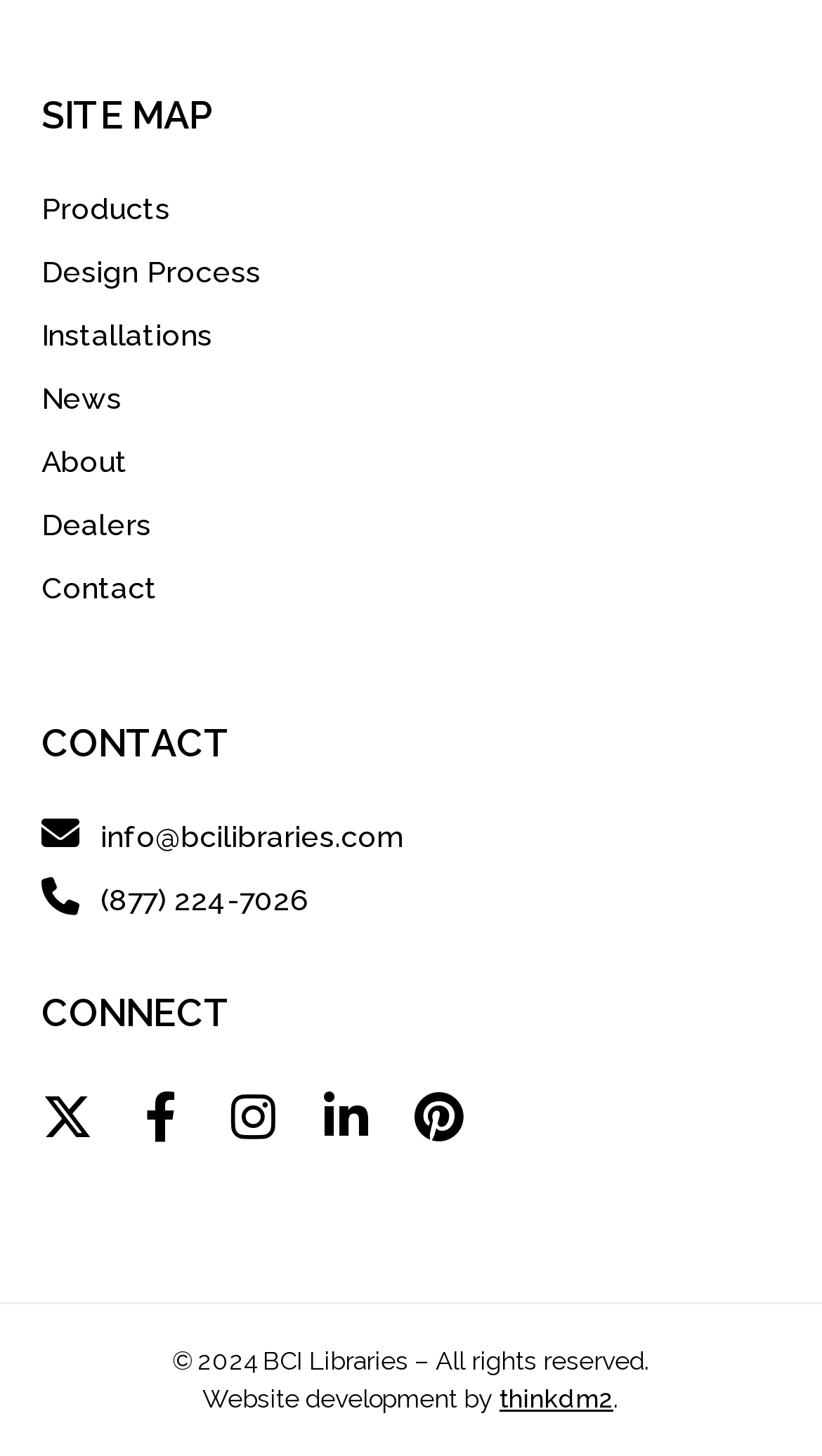Please identify the bounding box coordinates of the element I need to click to follow this instruction: "Follow BCI Libraries on Twitter".

[0.05, 0.75, 0.112, 0.785]